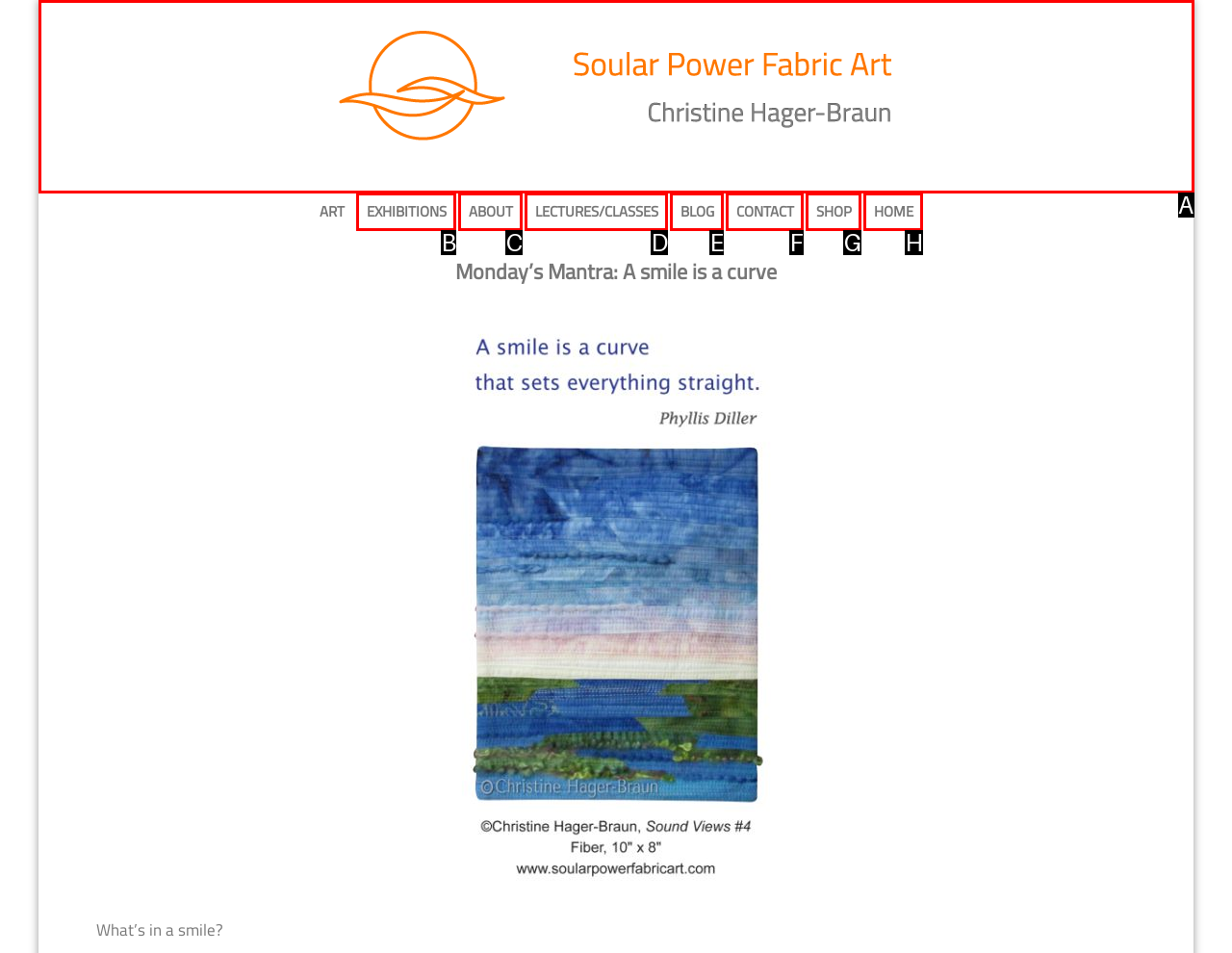Choose the option that matches the following description: About
Reply with the letter of the selected option directly.

C